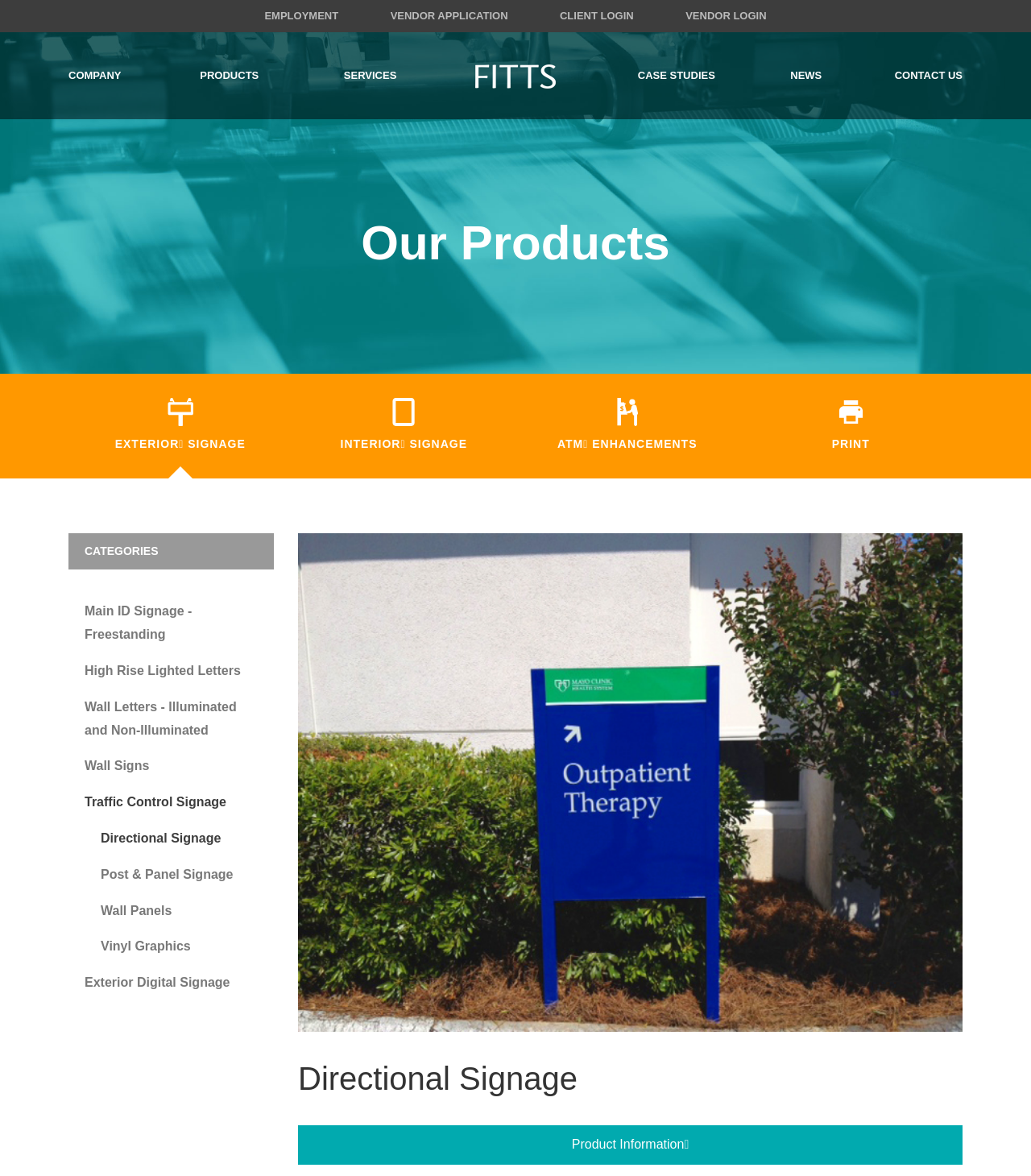Please determine the bounding box coordinates of the element's region to click in order to carry out the following instruction: "Go to CLIENT LOGIN page". The coordinates should be four float numbers between 0 and 1, i.e., [left, top, right, bottom].

[0.543, 0.0, 0.615, 0.027]